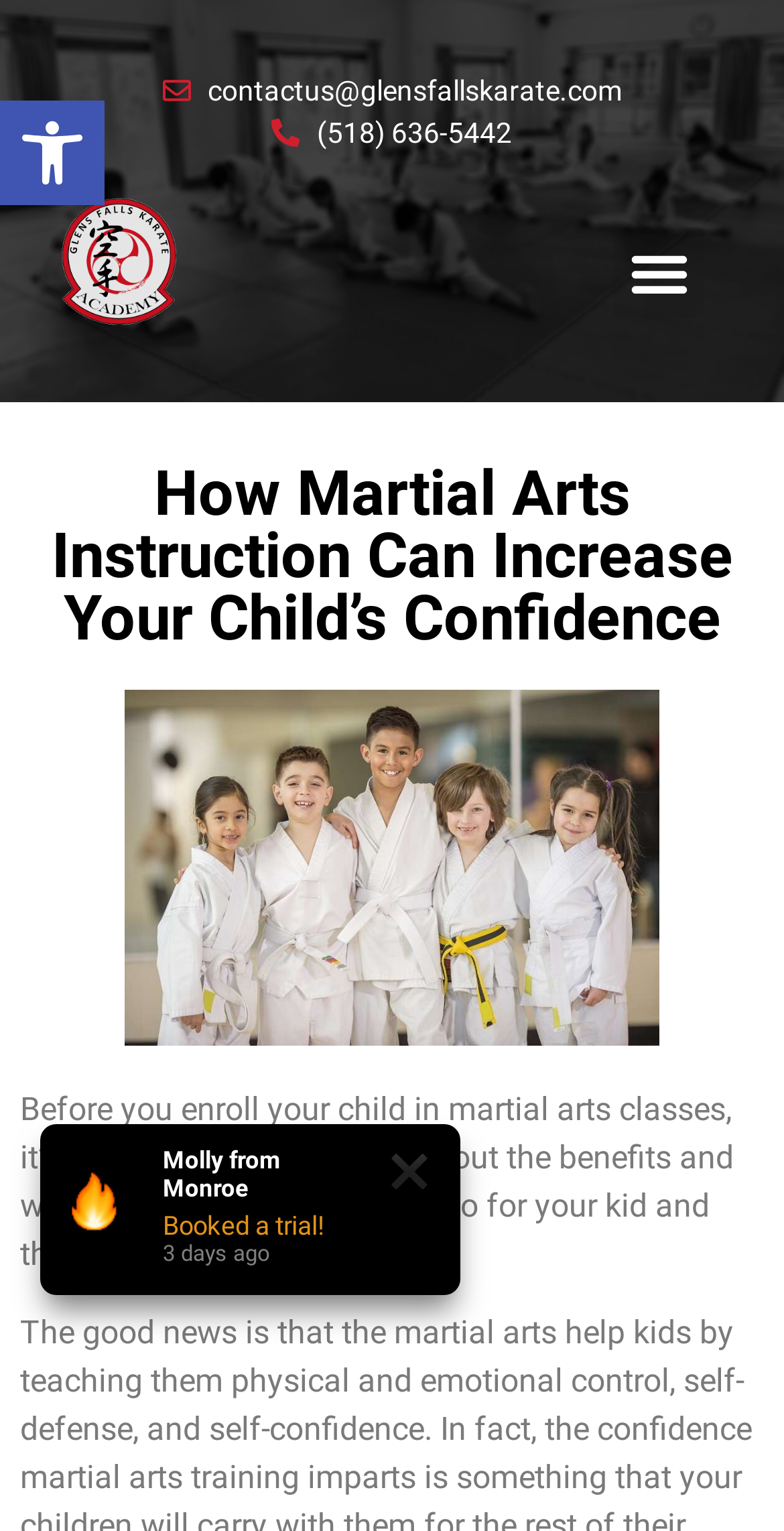What is the phone number to contact Glens Falls Karate Academy?
Using the picture, provide a one-word or short phrase answer.

(518) 636-5442